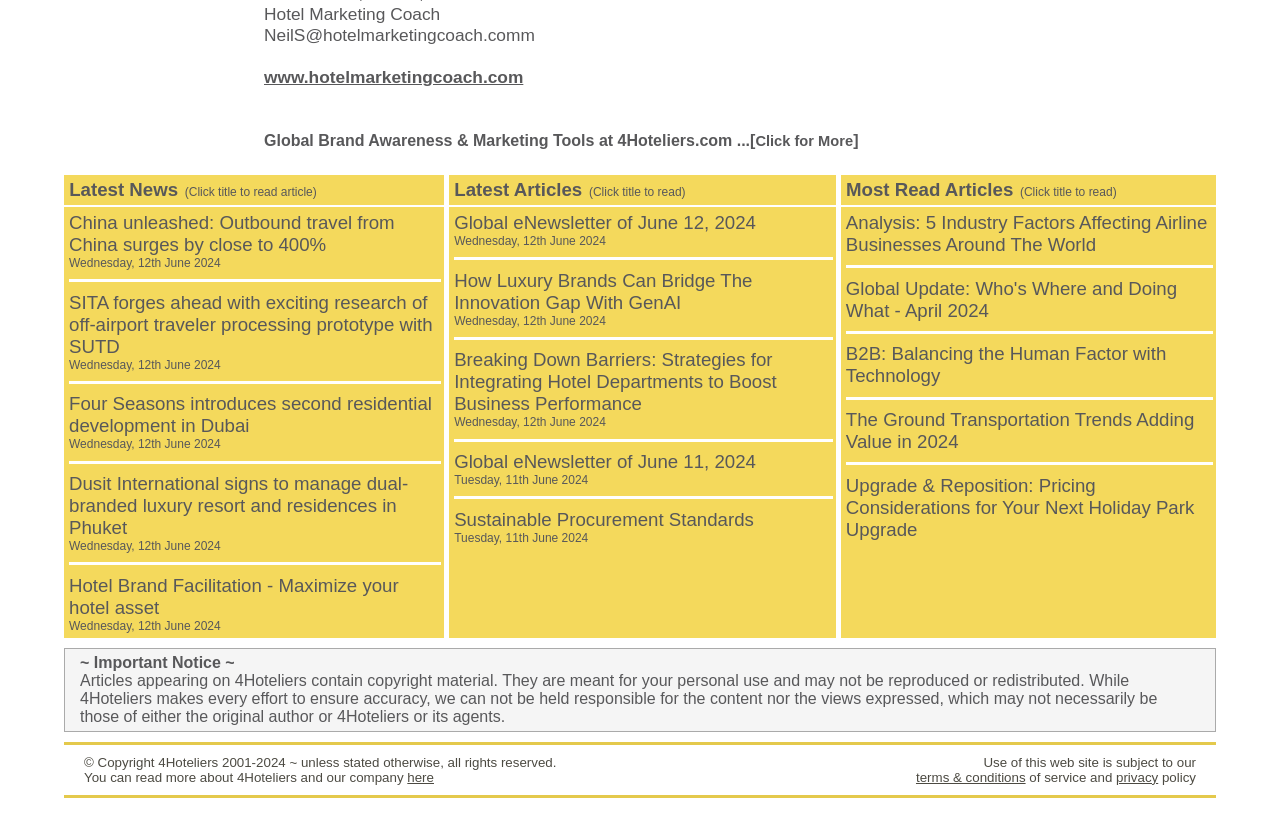Answer the question below with a single word or a brief phrase: 
What is the topic of the latest news article?

Outbound travel from China